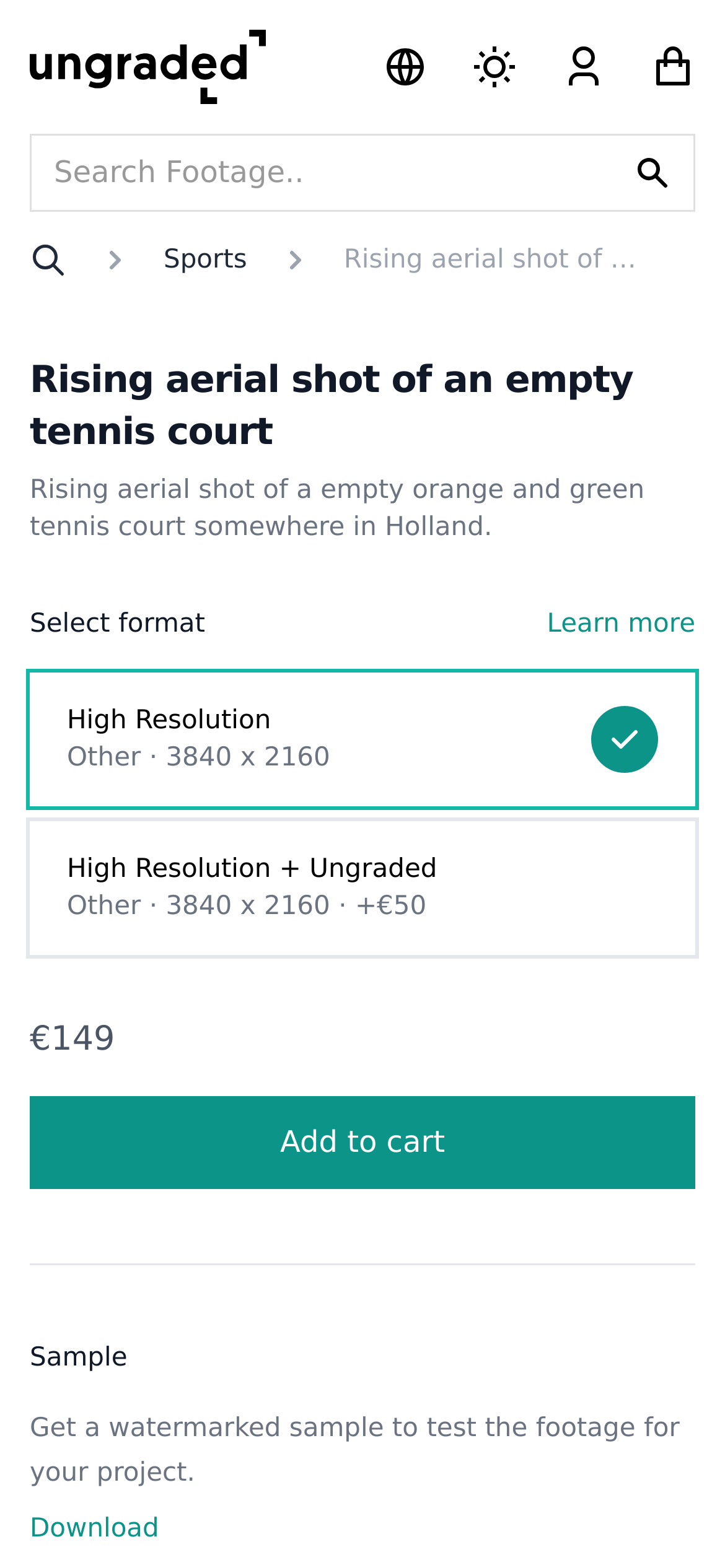Identify the bounding box for the described UI element. Provide the coordinates in (top-left x, top-left y, bottom-right x, bottom-right y) format with values ranging from 0 to 1: aria-label="Logo"

[0.041, 0.019, 0.367, 0.066]